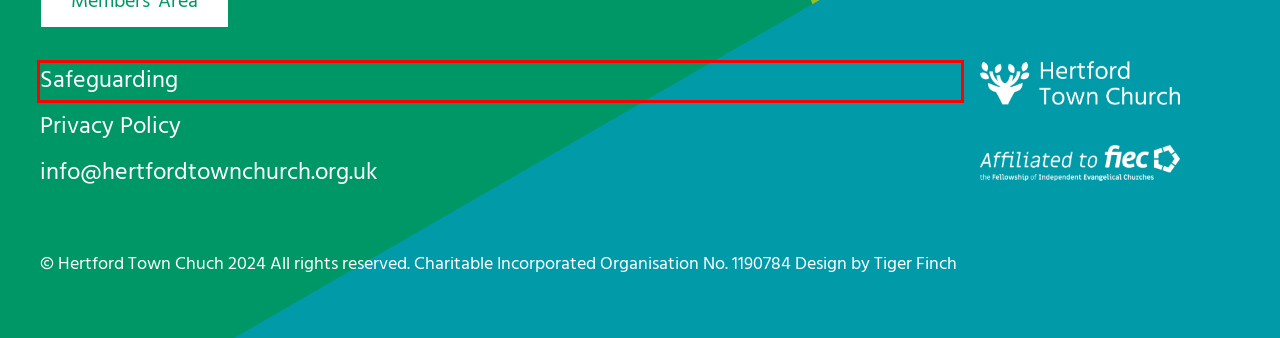You have a screenshot of a webpage with a red rectangle bounding box. Identify the best webpage description that corresponds to the new webpage after clicking the element within the red bounding box. Here are the candidates:
A. Tiger Finch | Graphic Design and Software Development
B. Member’s Area – Hertford Town Church
C. About – Hertford Town Church
D. Privacy Policy – Hertford Town Church
E. What’s On – Hertford Town Church
F. Contact – Hertford Town Church
G. Homepage - FIEC
H. Safeguarding – Hertford Town Church

H